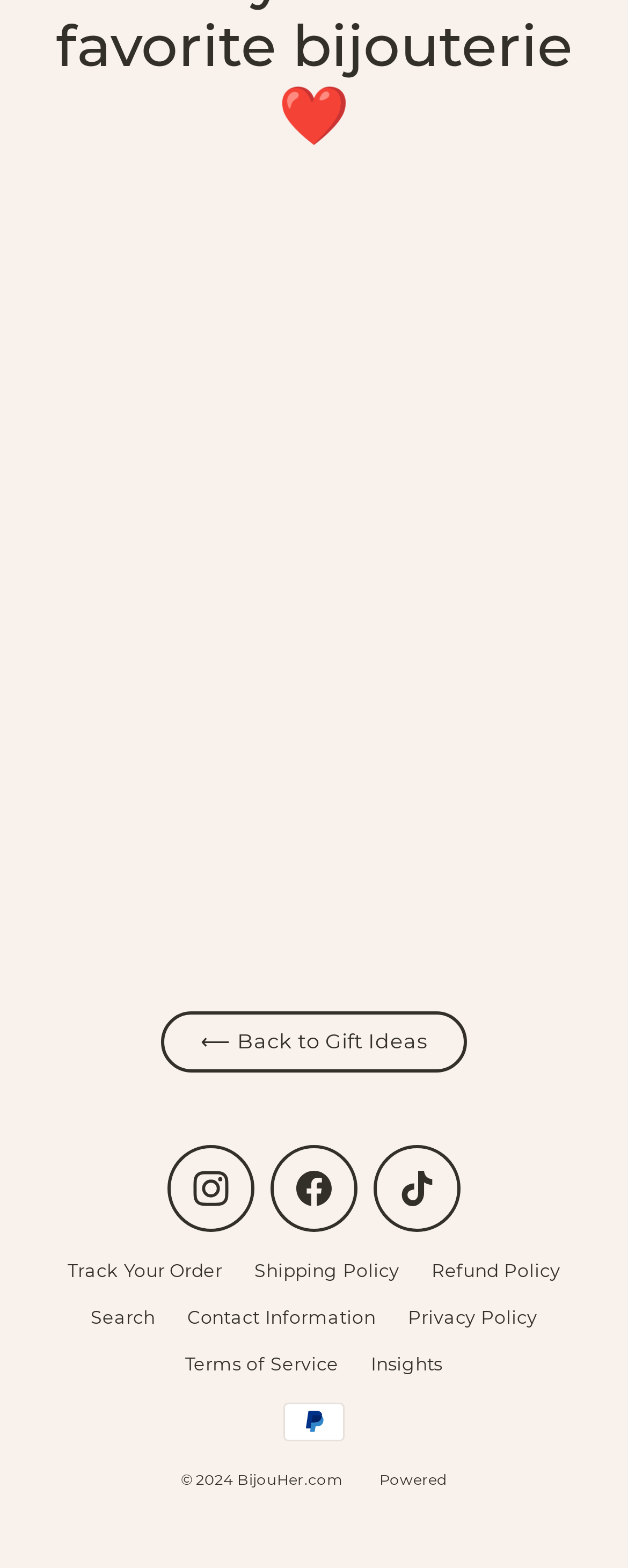Reply to the question with a single word or phrase:
How many social media platforms are linked?

3